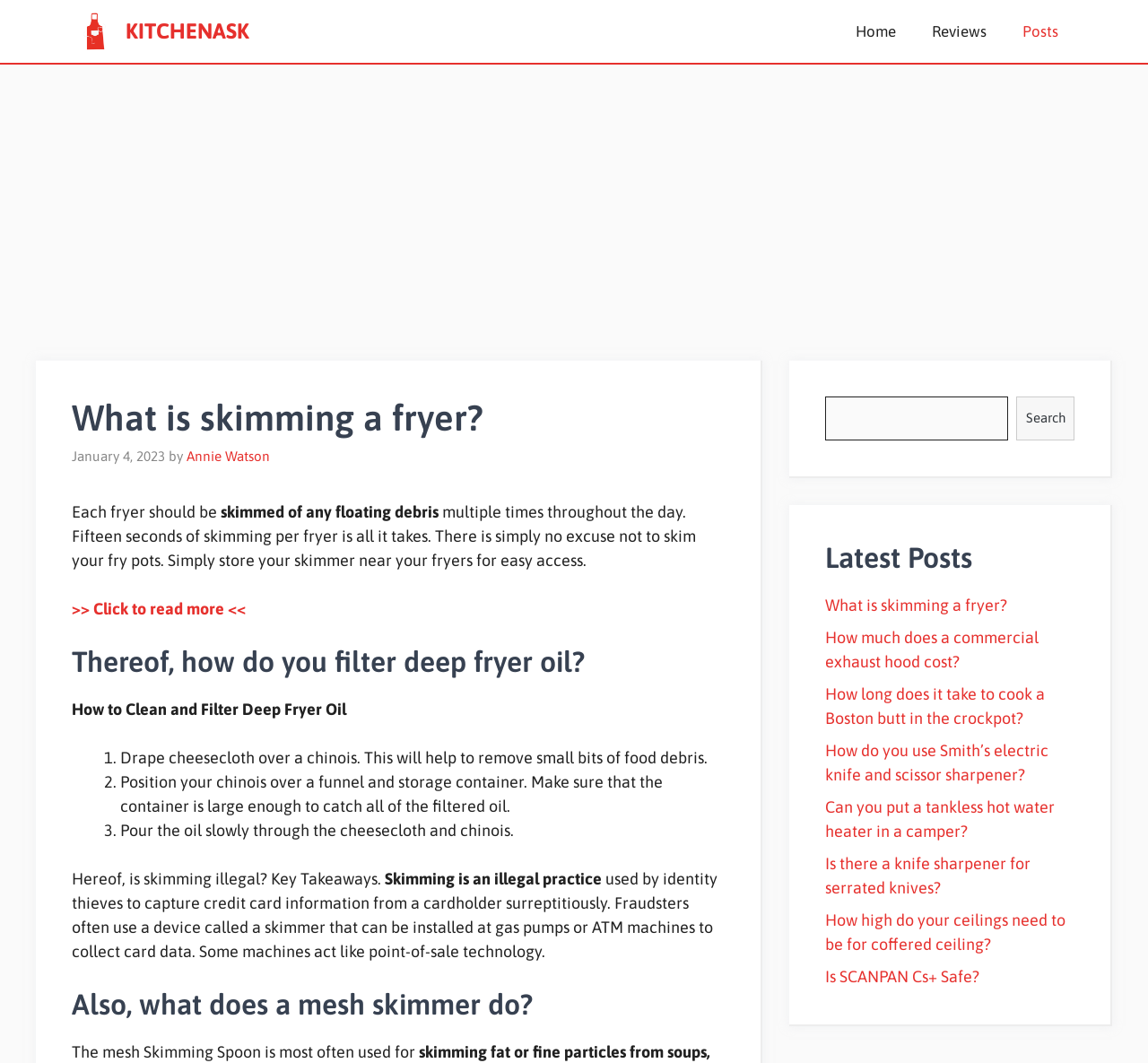Find the bounding box coordinates for the area that should be clicked to accomplish the instruction: "Read the 'Reviews' page".

[0.796, 0.0, 0.875, 0.059]